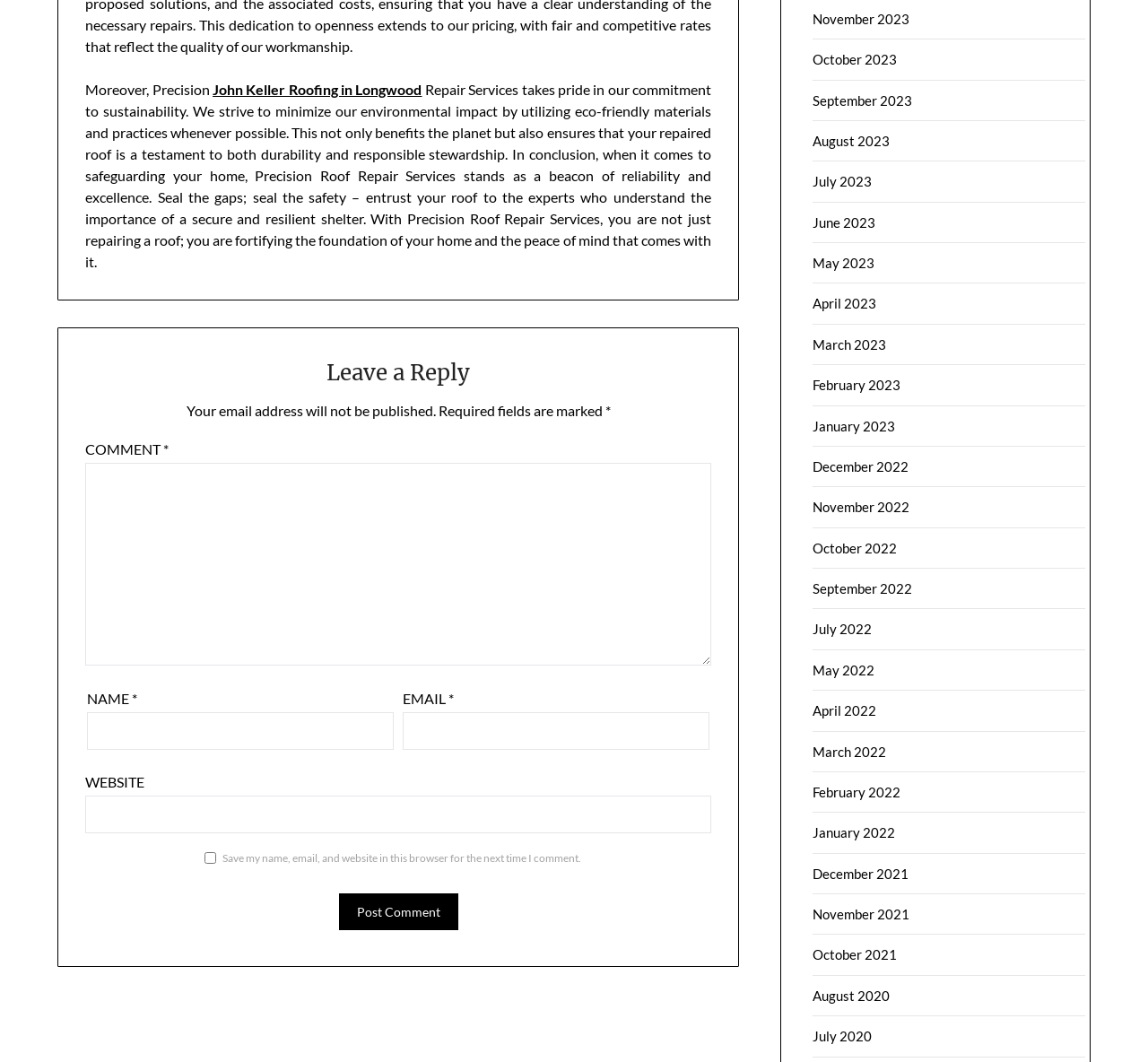Please indicate the bounding box coordinates for the clickable area to complete the following task: "Click on the Post Comment button". The coordinates should be specified as four float numbers between 0 and 1, i.e., [left, top, right, bottom].

[0.295, 0.841, 0.399, 0.876]